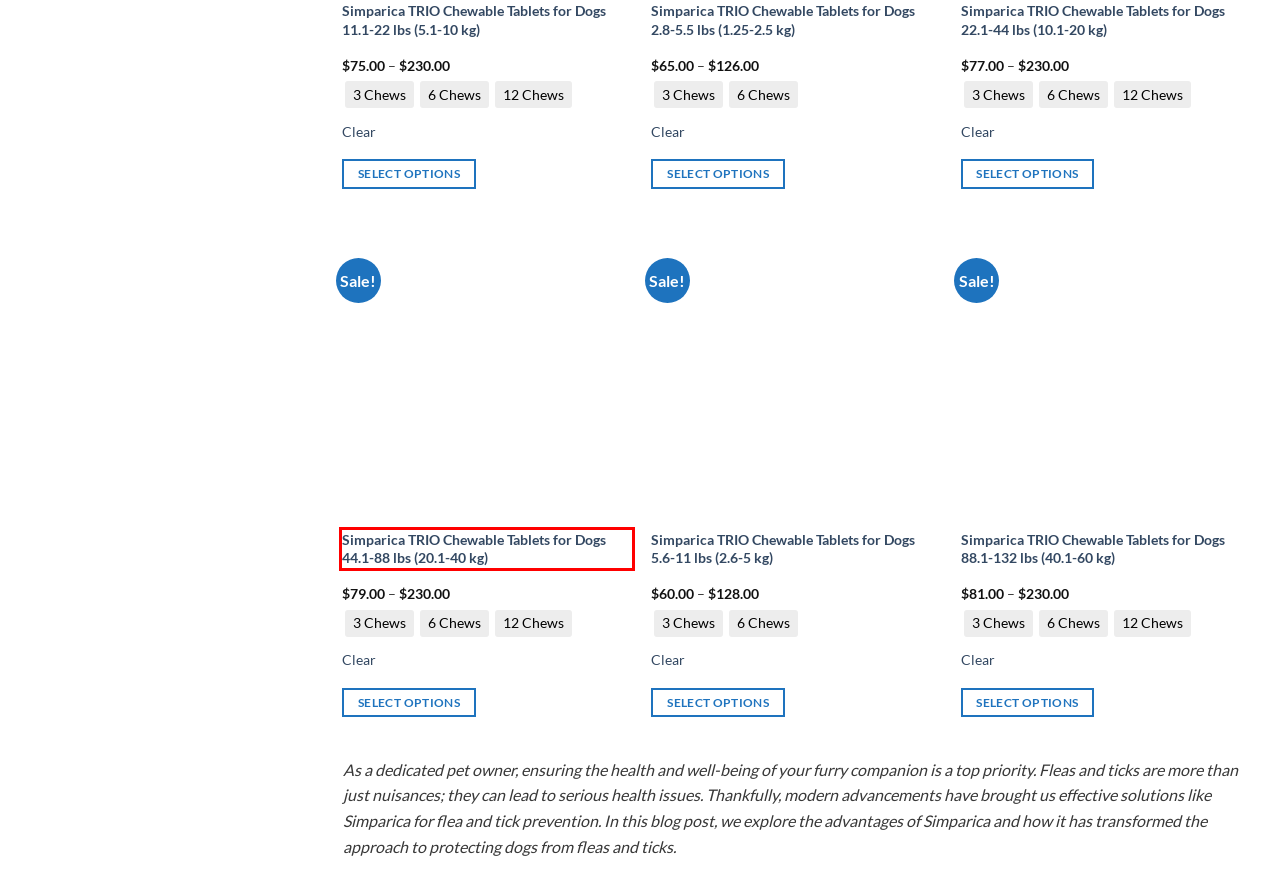You are presented with a screenshot of a webpage containing a red bounding box around an element. Determine which webpage description best describes the new webpage after clicking on the highlighted element. Here are the candidates:
A. Simparica TRIO Chewable Tablets for Dogs 11.1-22 lbs (5.1-10 kg)
B. Anipetshop's Pet Care Insights: Products and Tips Blog
C. Simparica TRIO Chewable Tablets for Dogs 88.1-132 lbs (40.1-60 kg)
D. Simparica For Dogs 2.8-5.5 lbs (1.3-2.5 kg)
E. Simparica For Dogs 5.6-11 lbs (2.6-5 kg)
F. Simparica For Dogs 44.1-88 lbs (20.1-40 kg)
G. Special Offers Archives - Anipetshop
H. Simparica TRIO Chewable Tablets for Dogs 44.1-88 lbs (20.1-40 kg)

H